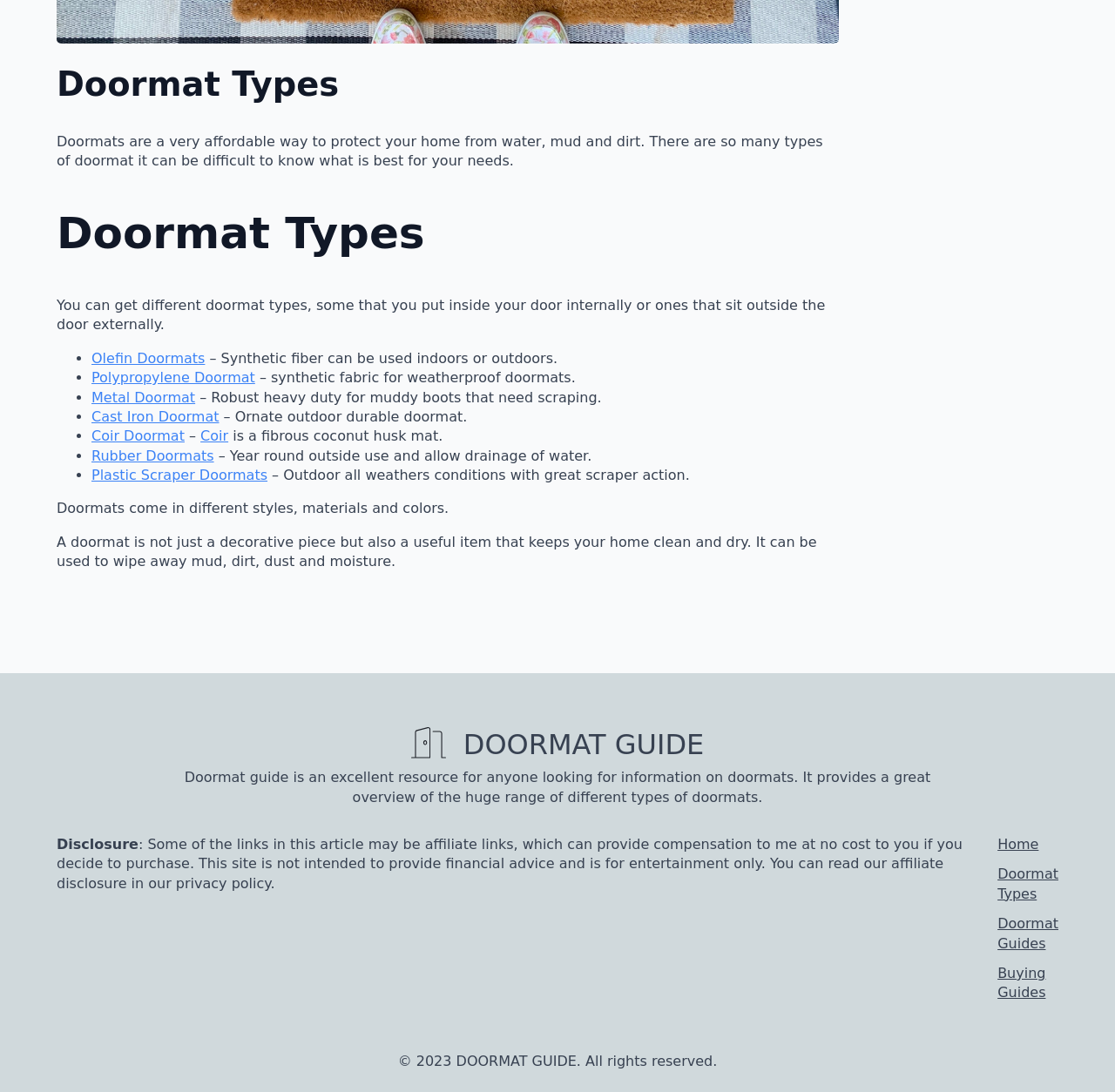Provide the bounding box coordinates in the format (top-left x, top-left y, bottom-right x, bottom-right y). All values are floating point numbers between 0 and 1. Determine the bounding box coordinate of the UI element described as: The Disaster of Wealth

None